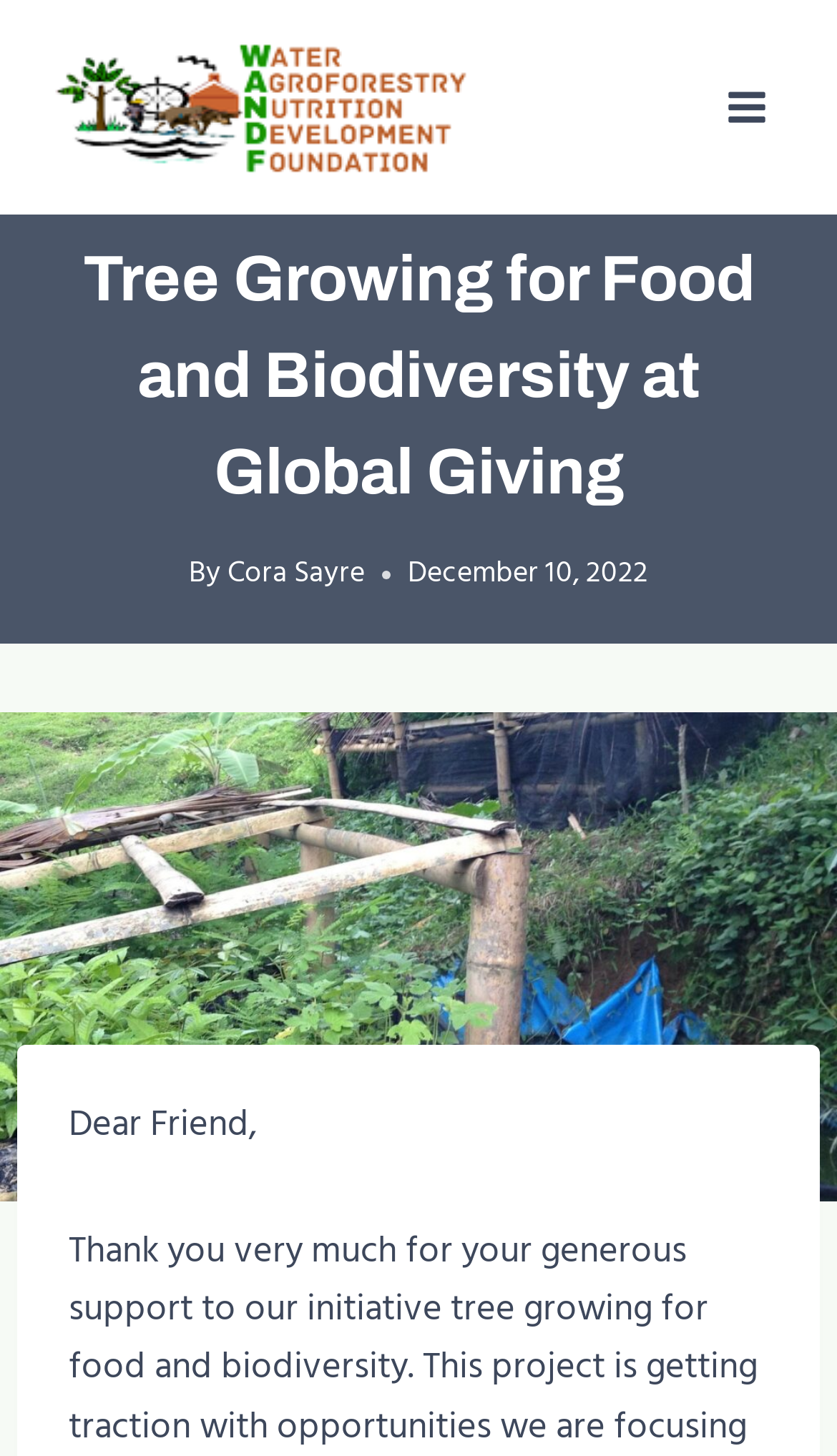Analyze the image and answer the question with as much detail as possible: 
What is the main image on the webpage?

The main image is located in the middle of the webpage, and it has a bounding box coordinate of [0.0, 0.489, 1.0, 0.825]. It is an image related to the project 'Tree Growing for Food and Biodiversity'.